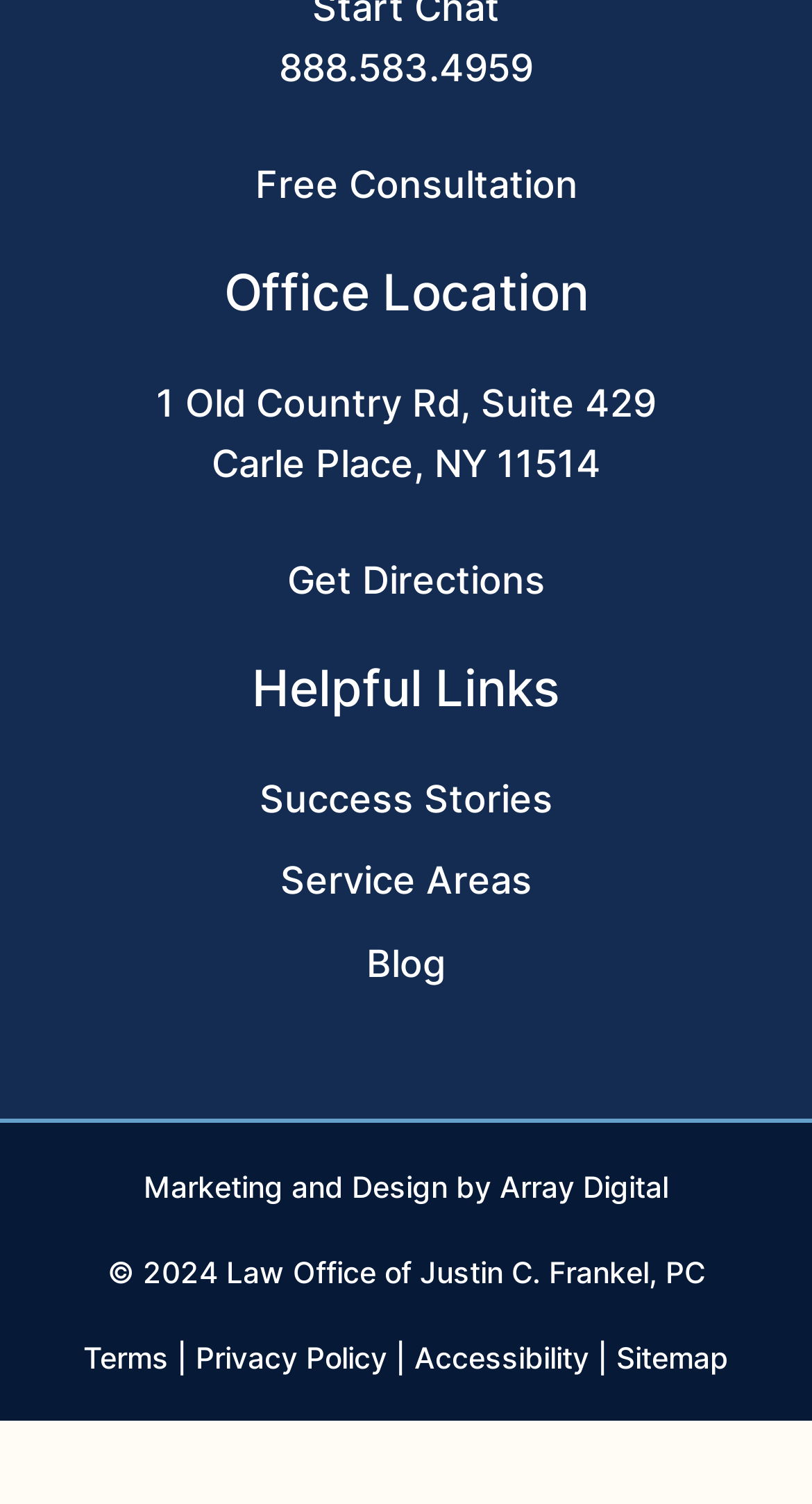Provide the bounding box coordinates of the UI element that matches the description: "888.583.4959".

[0.344, 0.031, 0.656, 0.06]